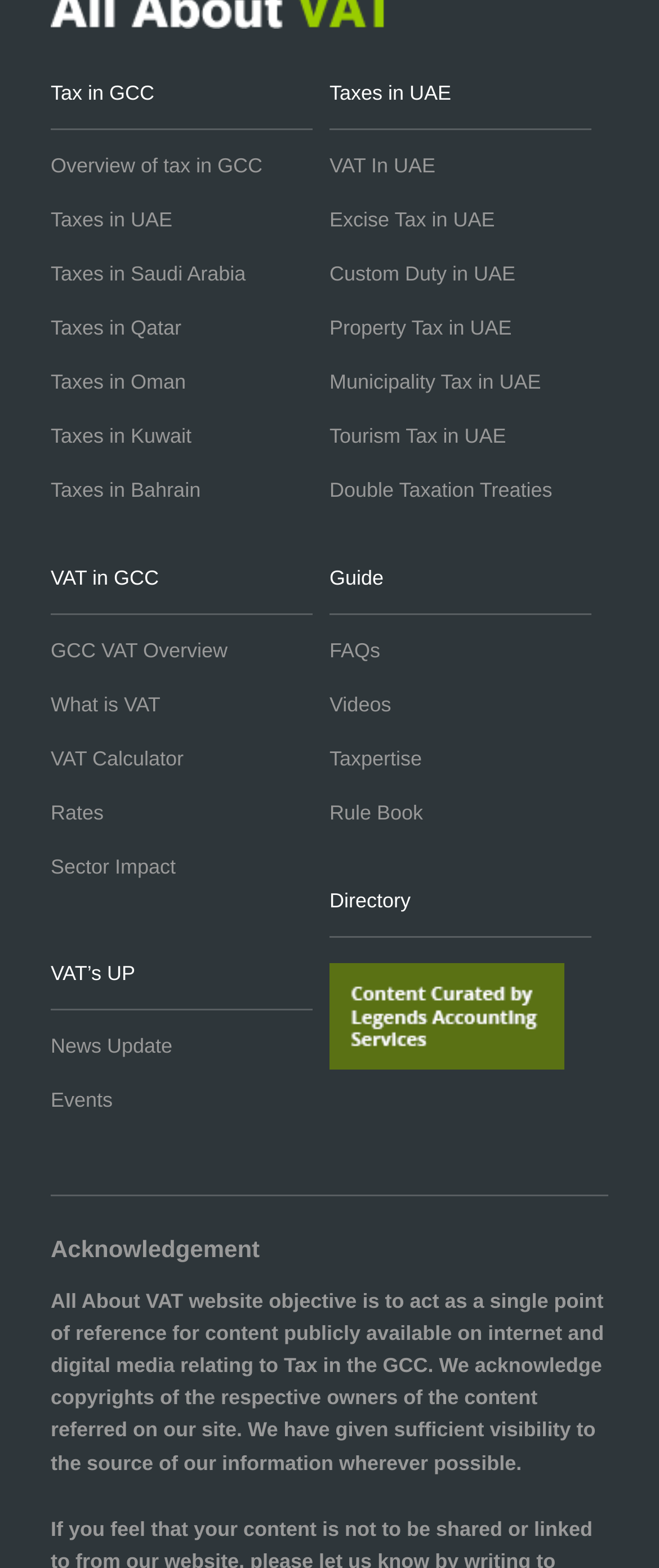Locate the bounding box coordinates of the clickable region to complete the following instruction: "Click on 'Tax in GCC'."

[0.077, 0.042, 0.474, 0.083]